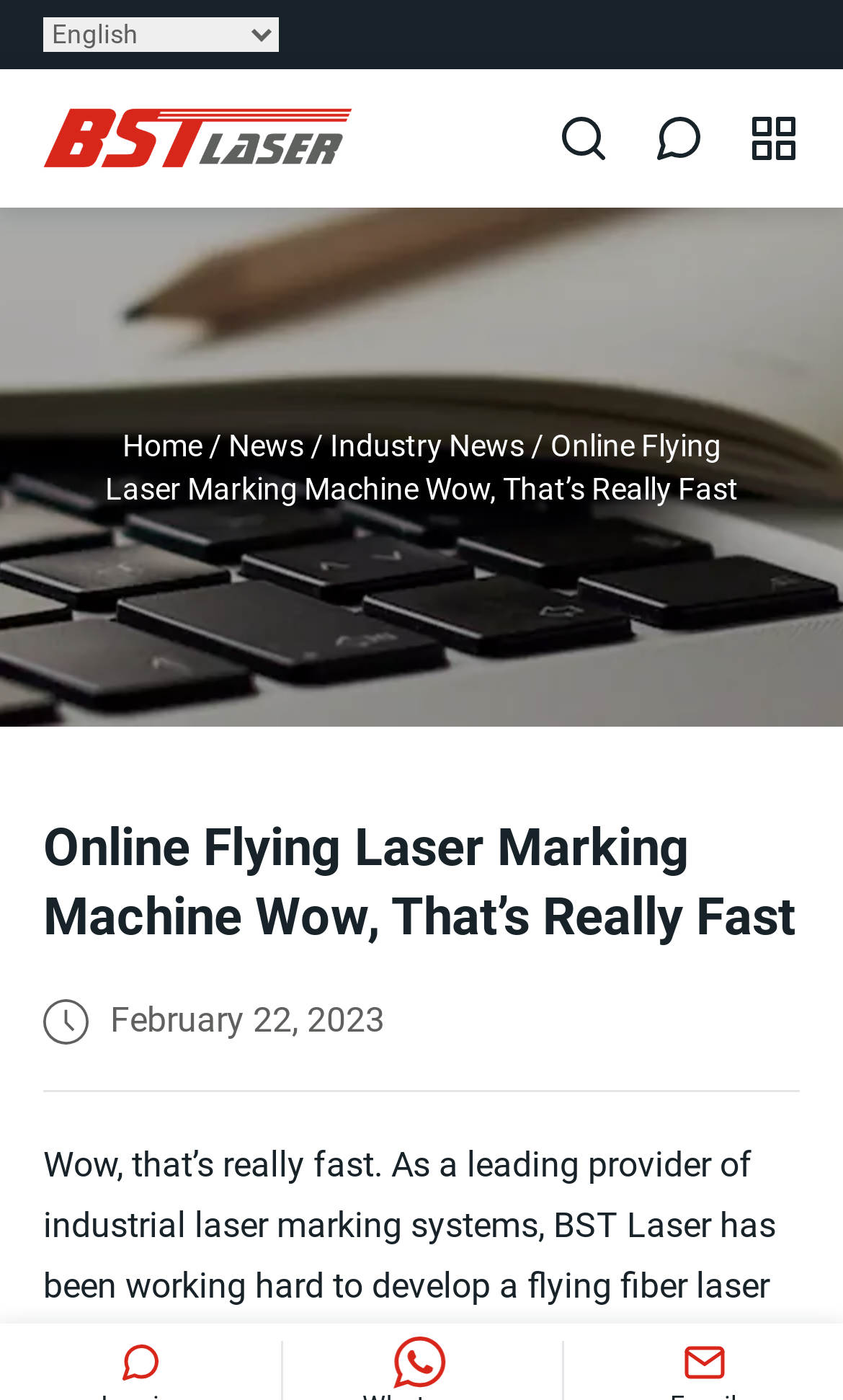Based on the image, please elaborate on the answer to the following question:
What type of machine is being discussed?

The webpage is discussing a type of machine, specifically a laser marking machine, which is mentioned in the main heading 'Online Flying Laser Marking Machine Wow, That’s Really Fast'.